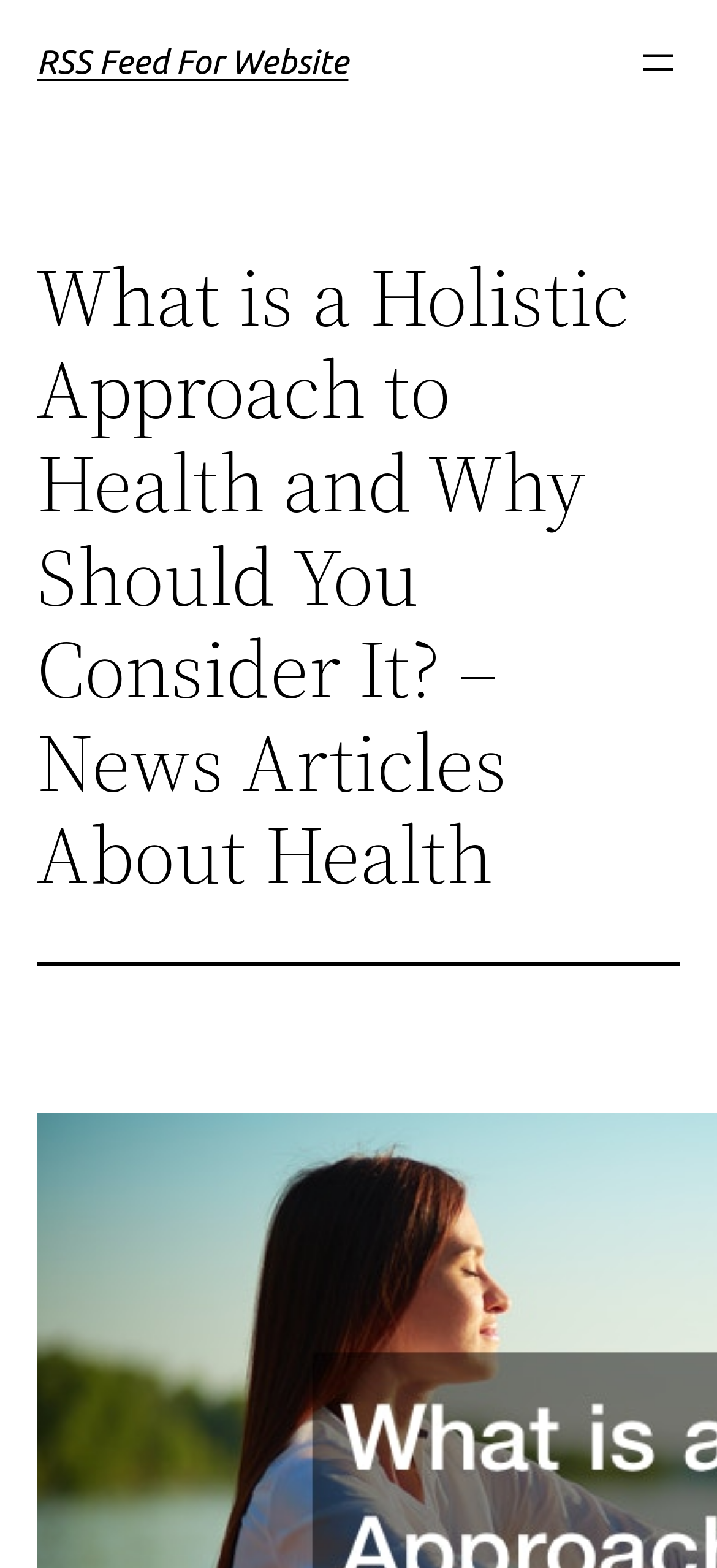Please determine the heading text of this webpage.

RSS Feed For Website